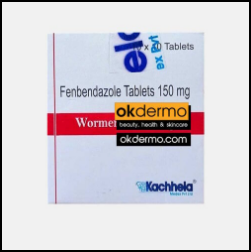Respond with a single word or phrase to the following question:
Who is the manufacturer of Fenbendazole Tablets?

Kachhela Medex Pvt Ltd